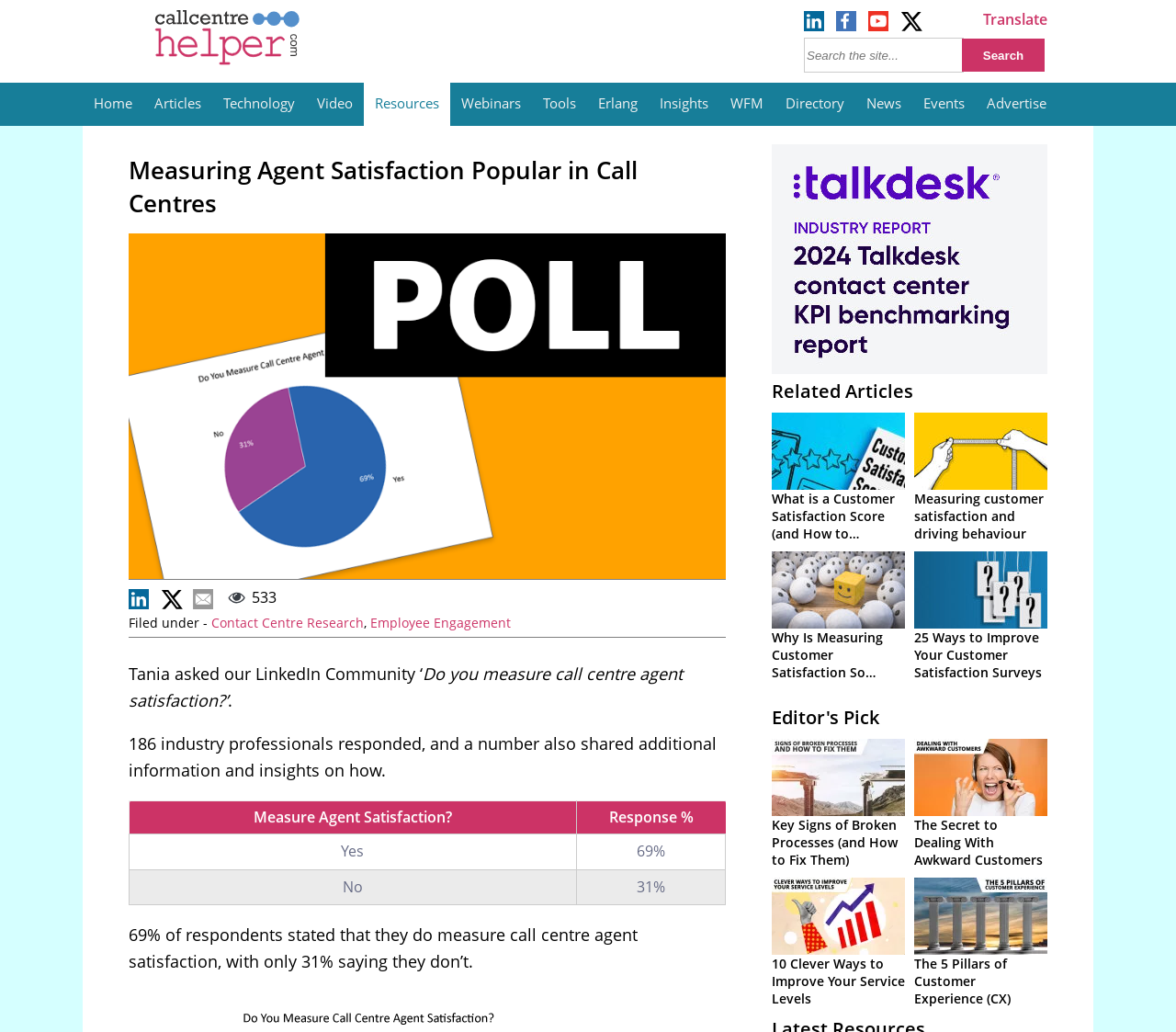Answer this question using a single word or a brief phrase:
What is the category of the article 'What is a Customer Satisfaction Score (and How to Calculate CSAT)'?

Related Articles